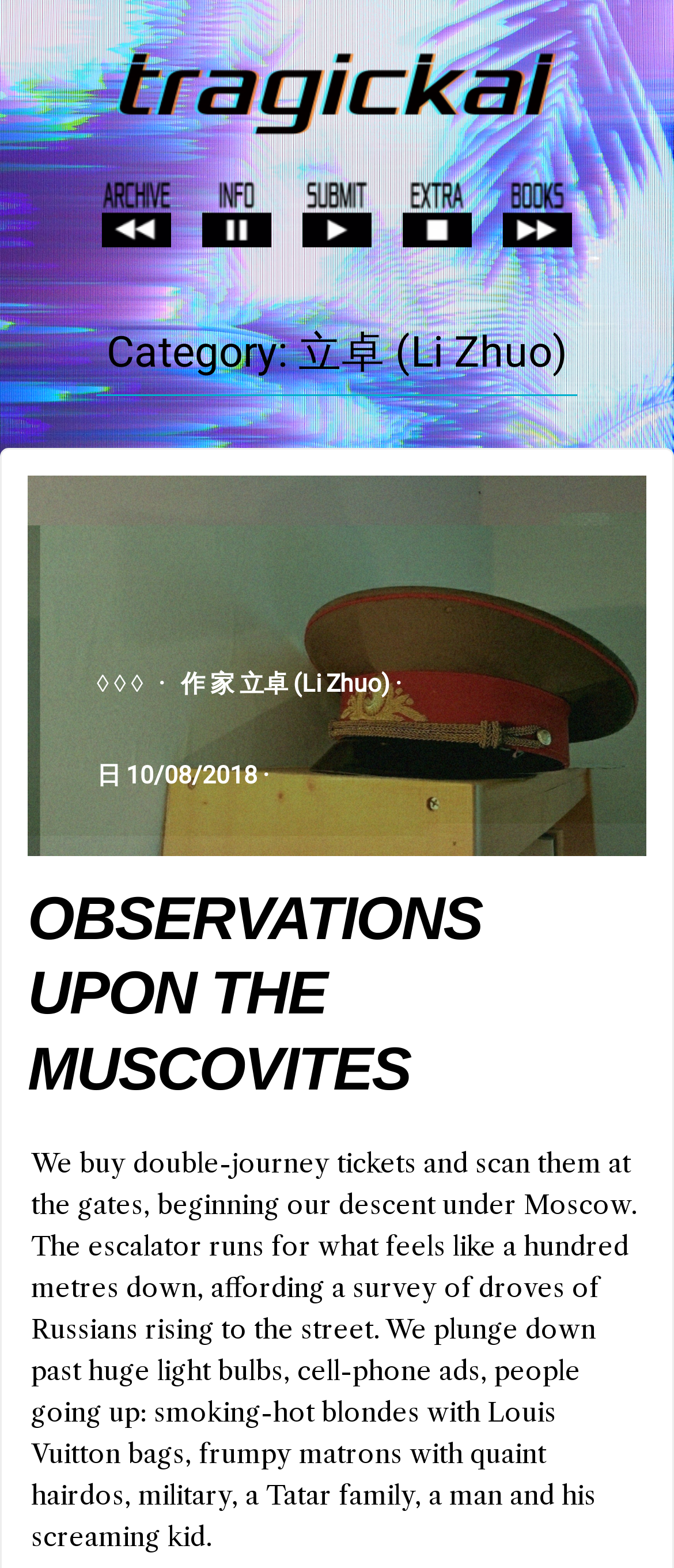Answer the question below with a single word or a brief phrase: 
How many links are in the top navigation bar?

6